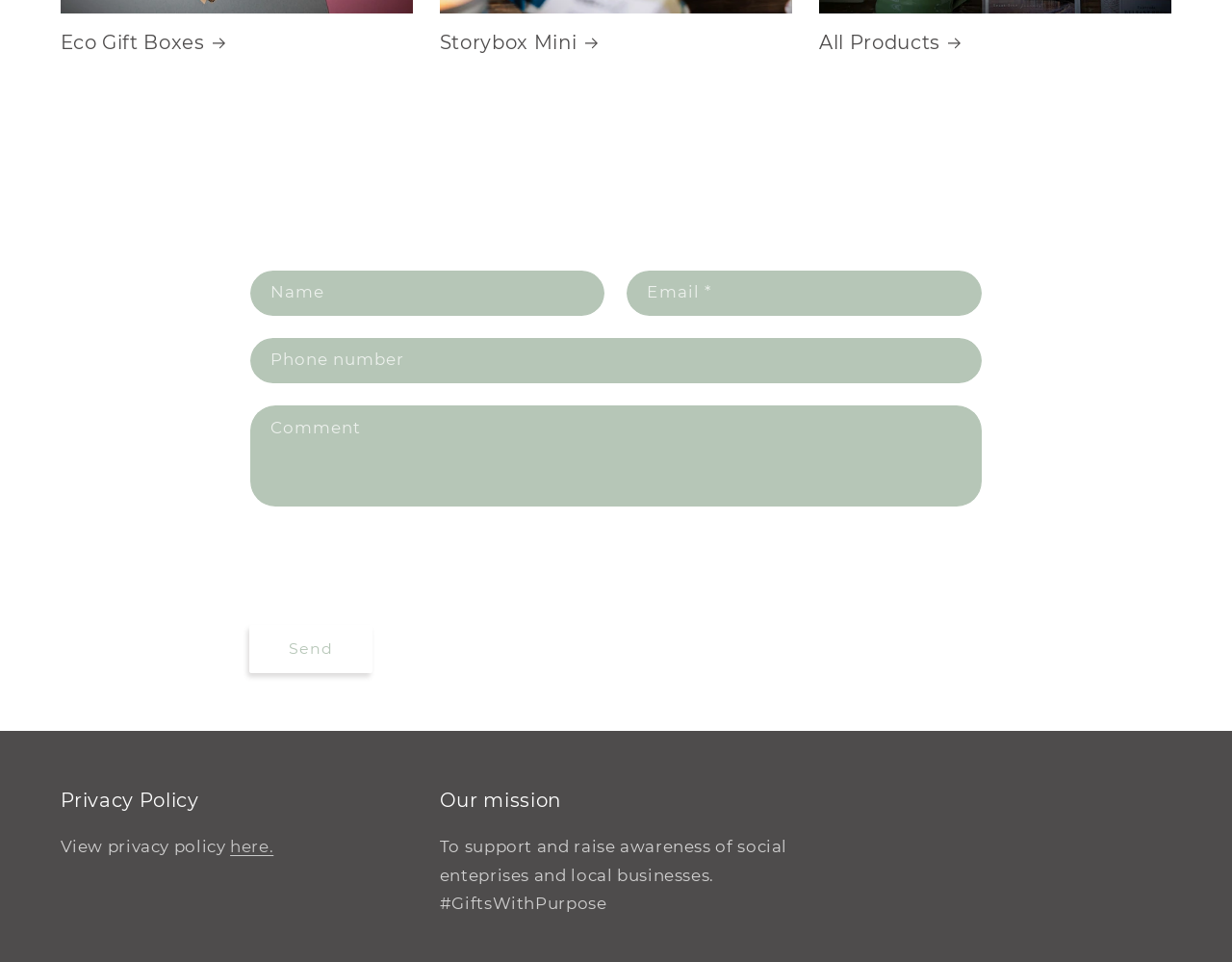Where can I find the privacy policy?
Based on the image, provide your answer in one word or phrase.

At the bottom